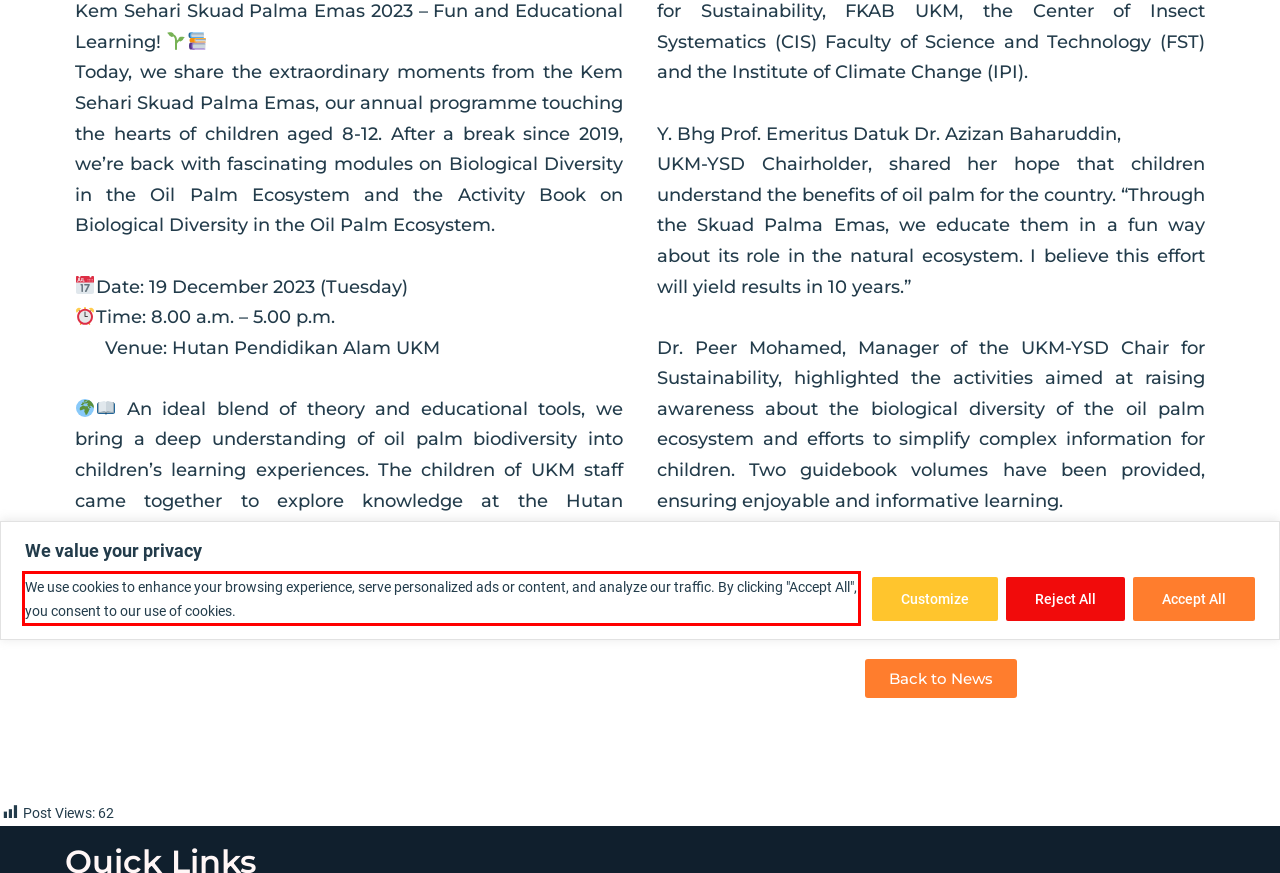Perform OCR on the text inside the red-bordered box in the provided screenshot and output the content.

We use cookies to enhance your browsing experience, serve personalized ads or content, and analyze our traffic. By clicking "Accept All", you consent to our use of cookies.